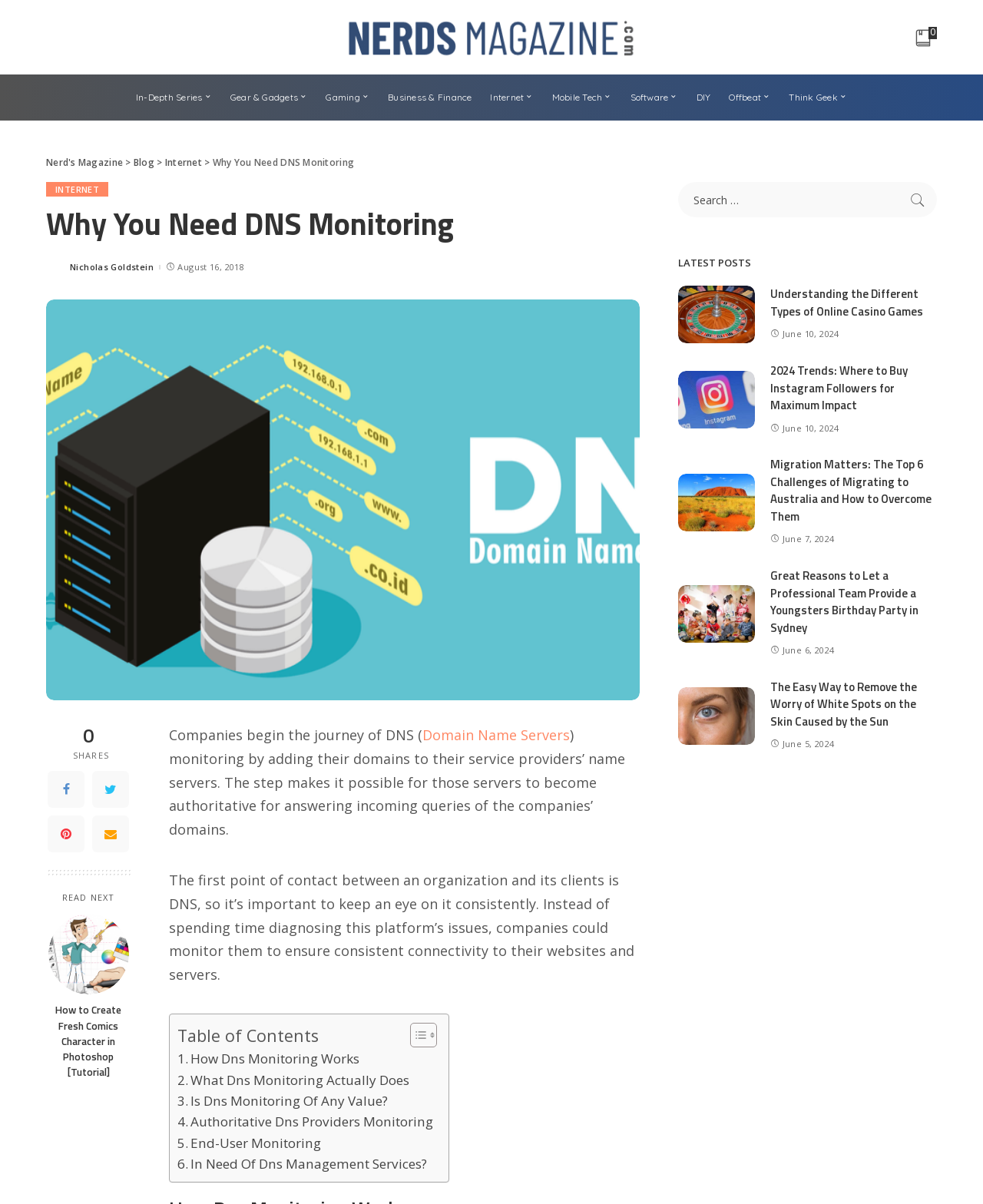Can you determine the bounding box coordinates of the area that needs to be clicked to fulfill the following instruction: "Click on the link to understand DNS monitoring"?

[0.172, 0.603, 0.58, 0.618]